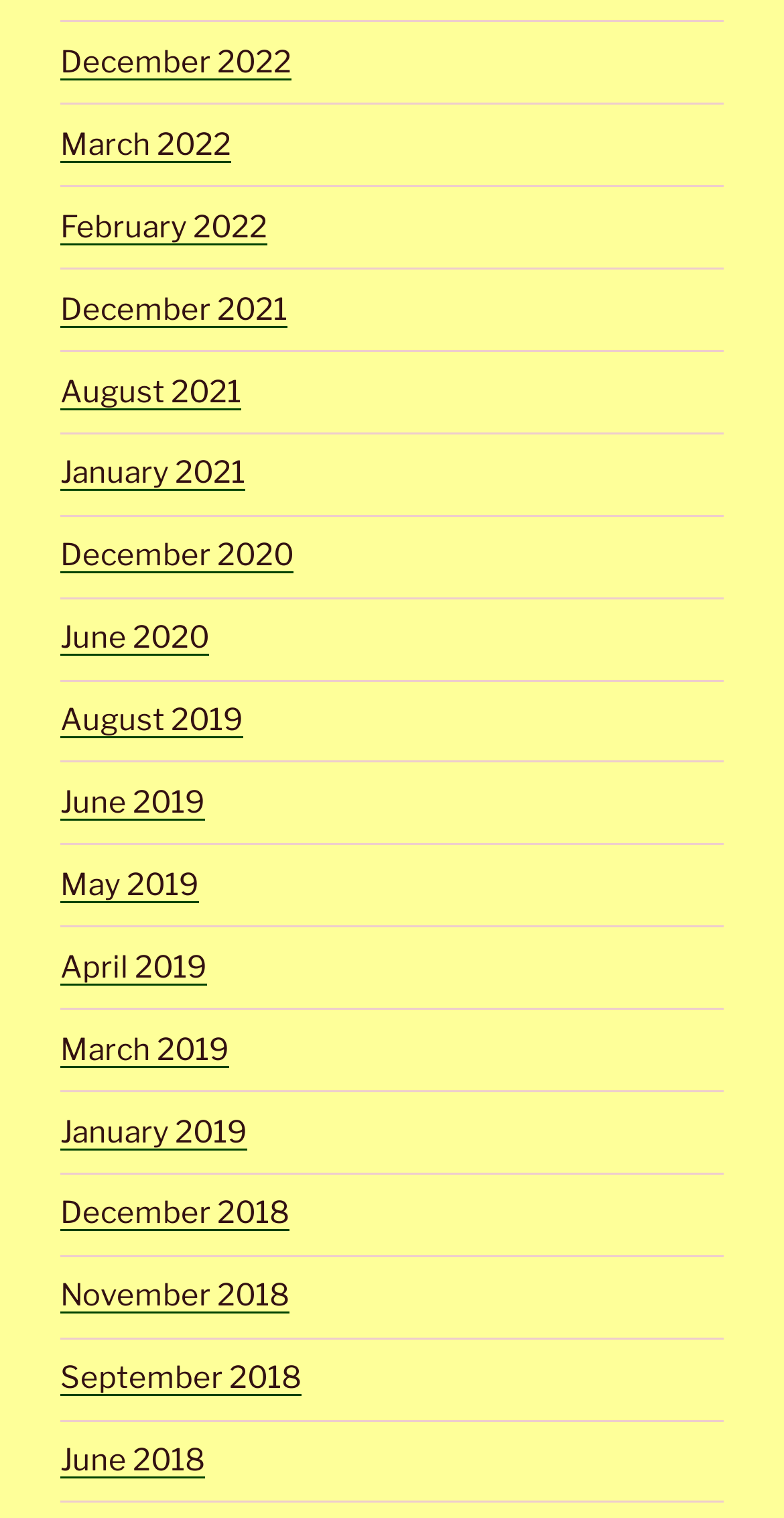How many months are listed from the year 2019?
Look at the screenshot and provide an in-depth answer.

I can count the number of links related to the year 2019, which are May 2019, June 2019, August 2019, March 2019, and January 2019, totaling 5 months.